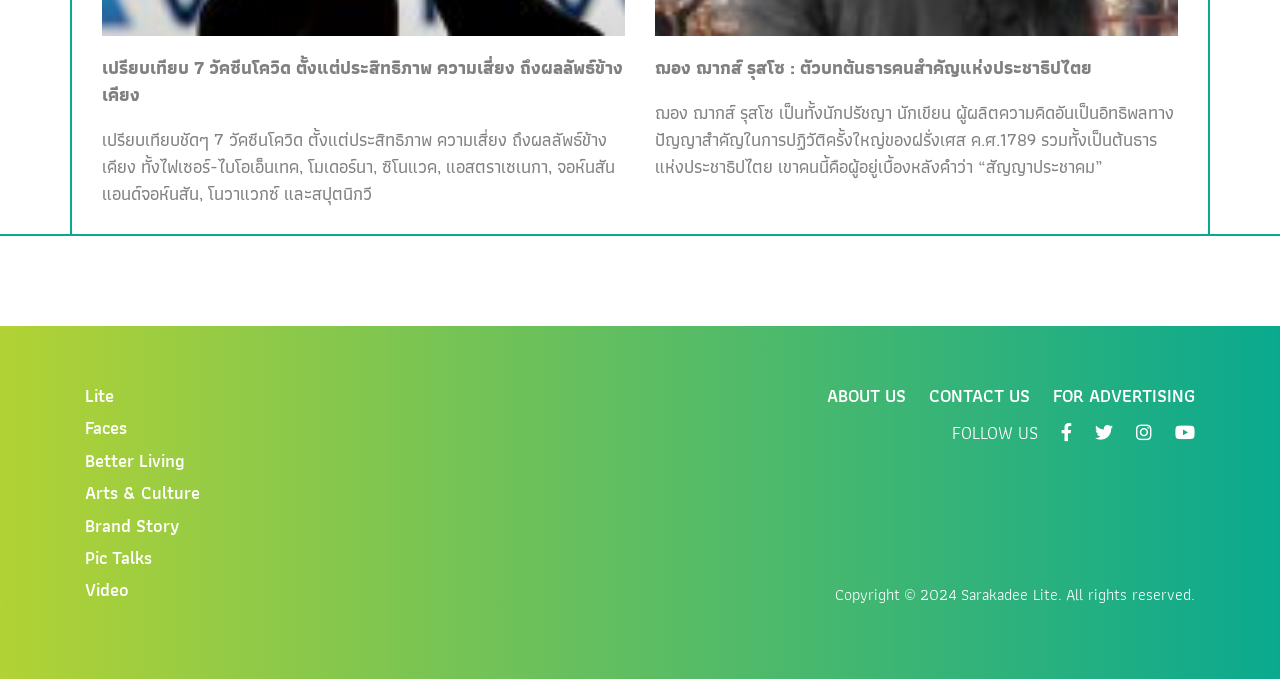Please give a one-word or short phrase response to the following question: 
What year is the copyright for?

2024